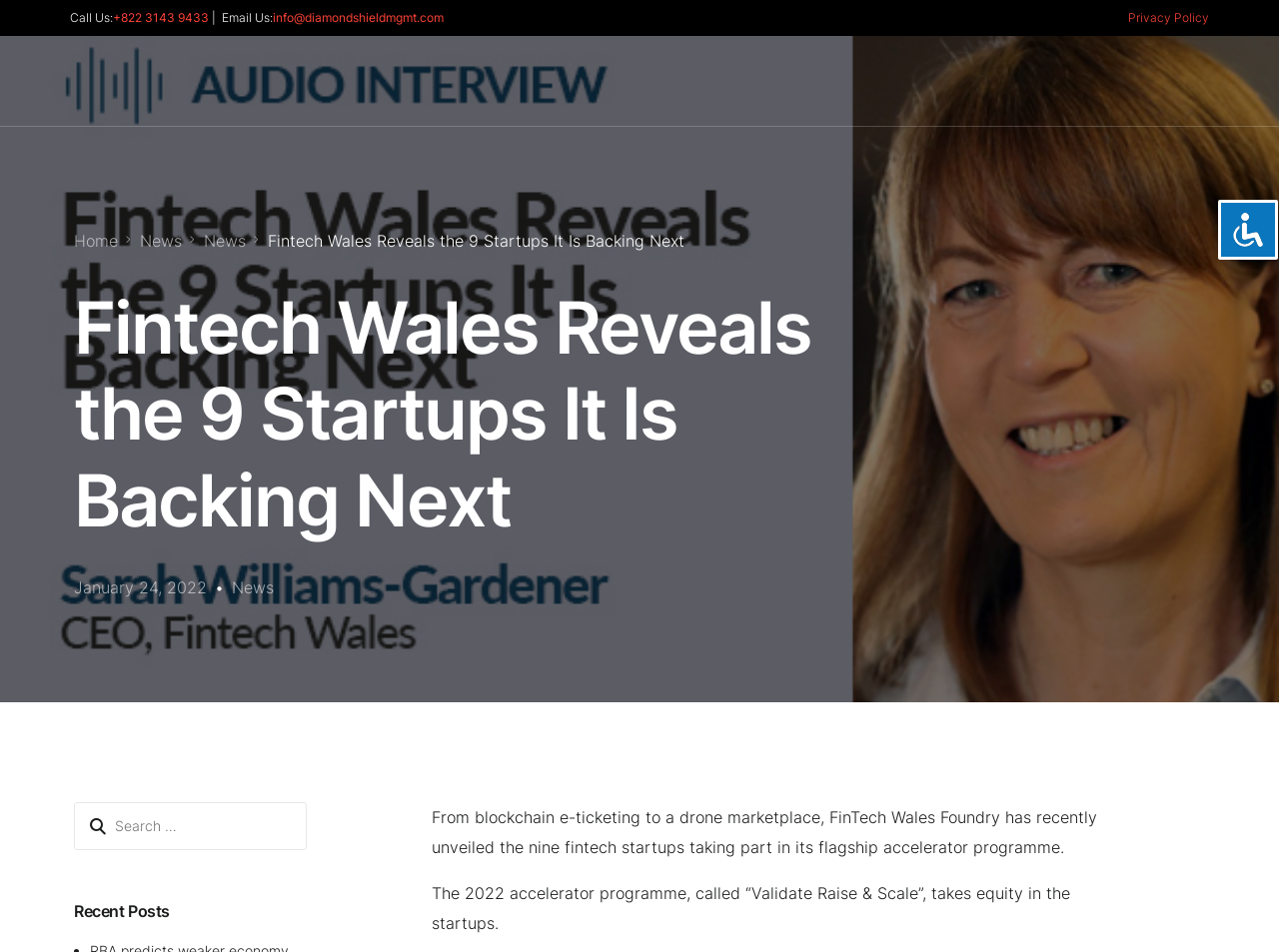How many fintech startups are mentioned?
Look at the screenshot and provide an in-depth answer.

The heading 'Fintech Wales Reveals the 9 Startups It Is Backing Next' indicates that 9 fintech startups are mentioned in the article.